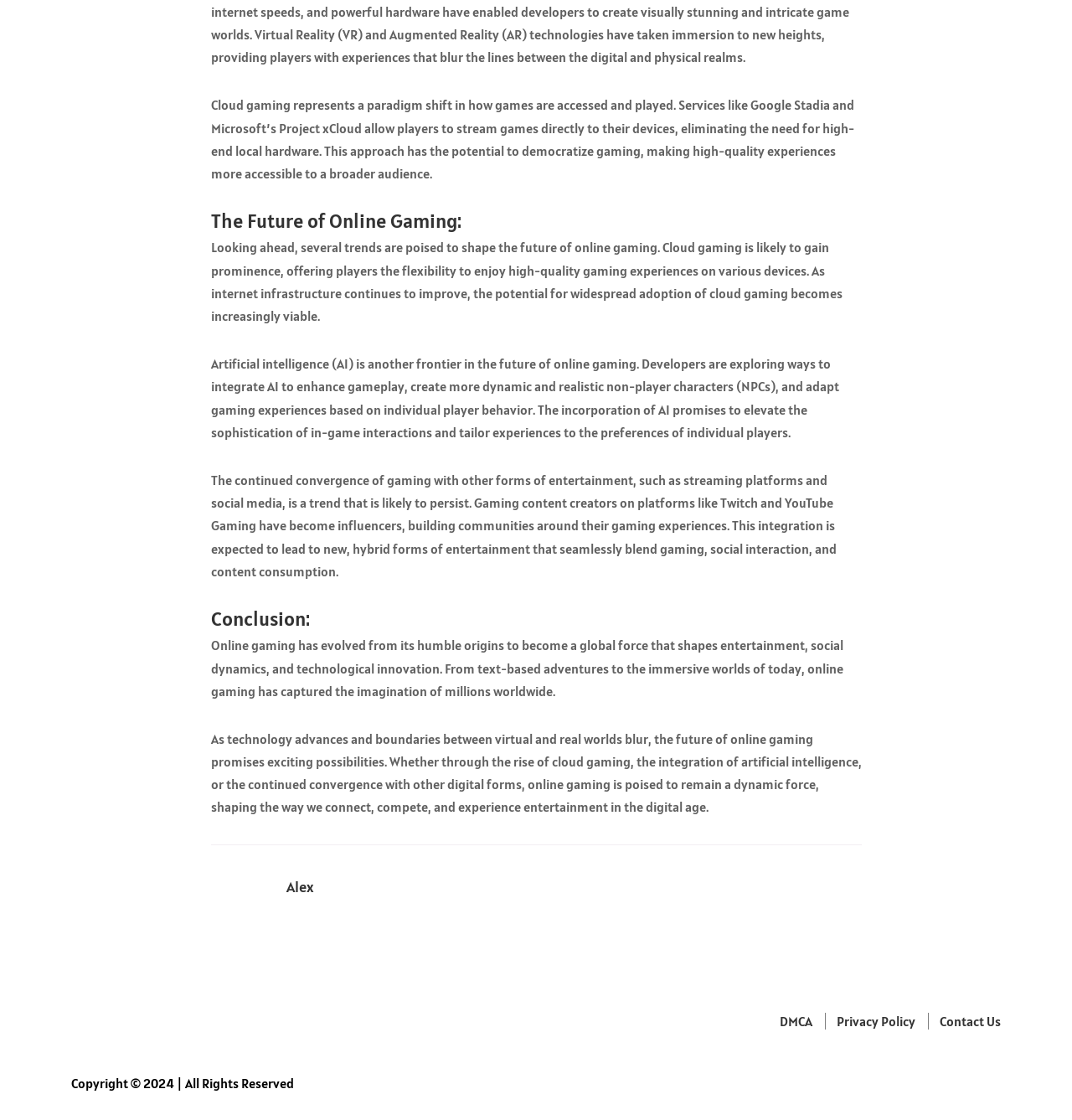Using the description "alt="Masstamilan"", locate and provide the bounding box of the UI element.

[0.066, 0.898, 0.28, 0.922]